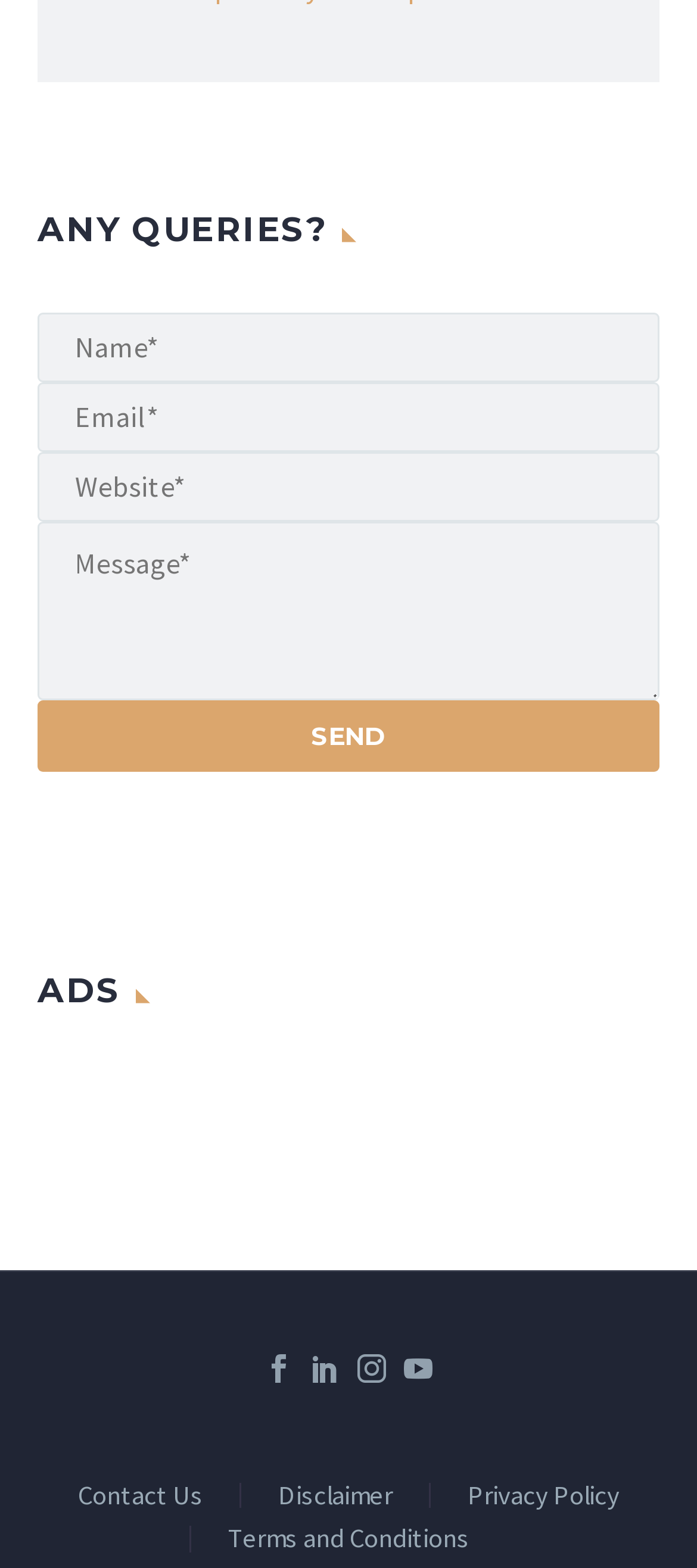Find the bounding box coordinates of the clickable element required to execute the following instruction: "Enter the email address". Provide the coordinates as four float numbers between 0 and 1, i.e., [left, top, right, bottom].

[0.054, 0.243, 0.946, 0.288]